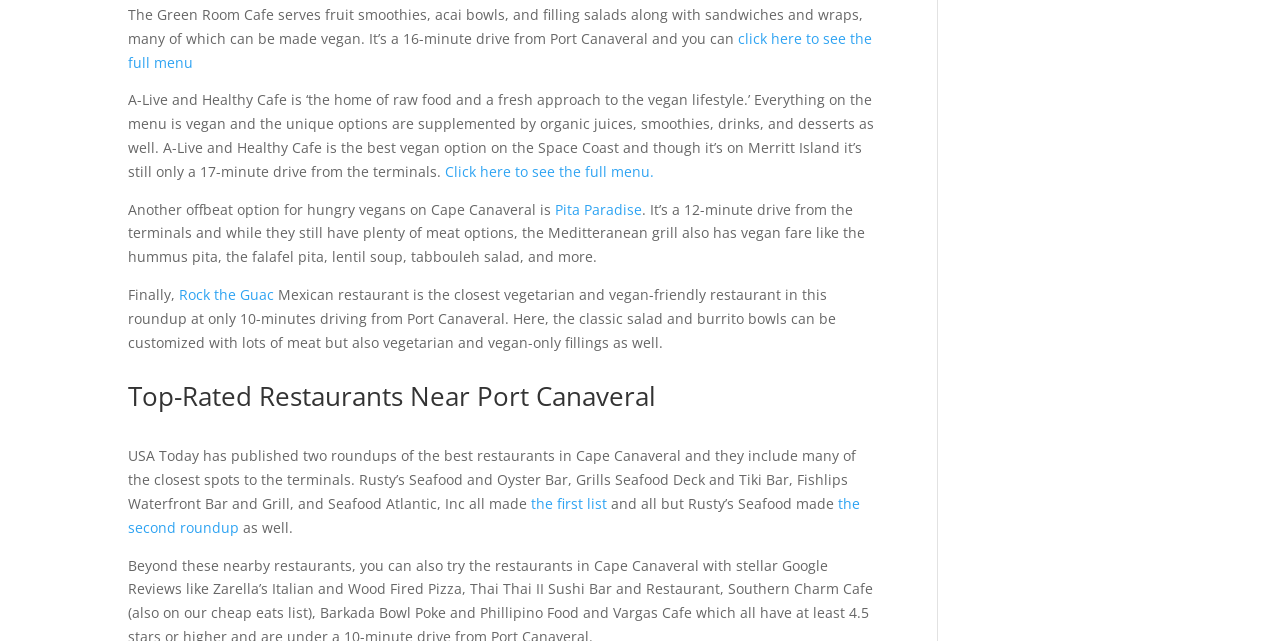What is the driving distance from Port Canaveral to Rock the Guac?
Give a one-word or short-phrase answer derived from the screenshot.

10-minute drive